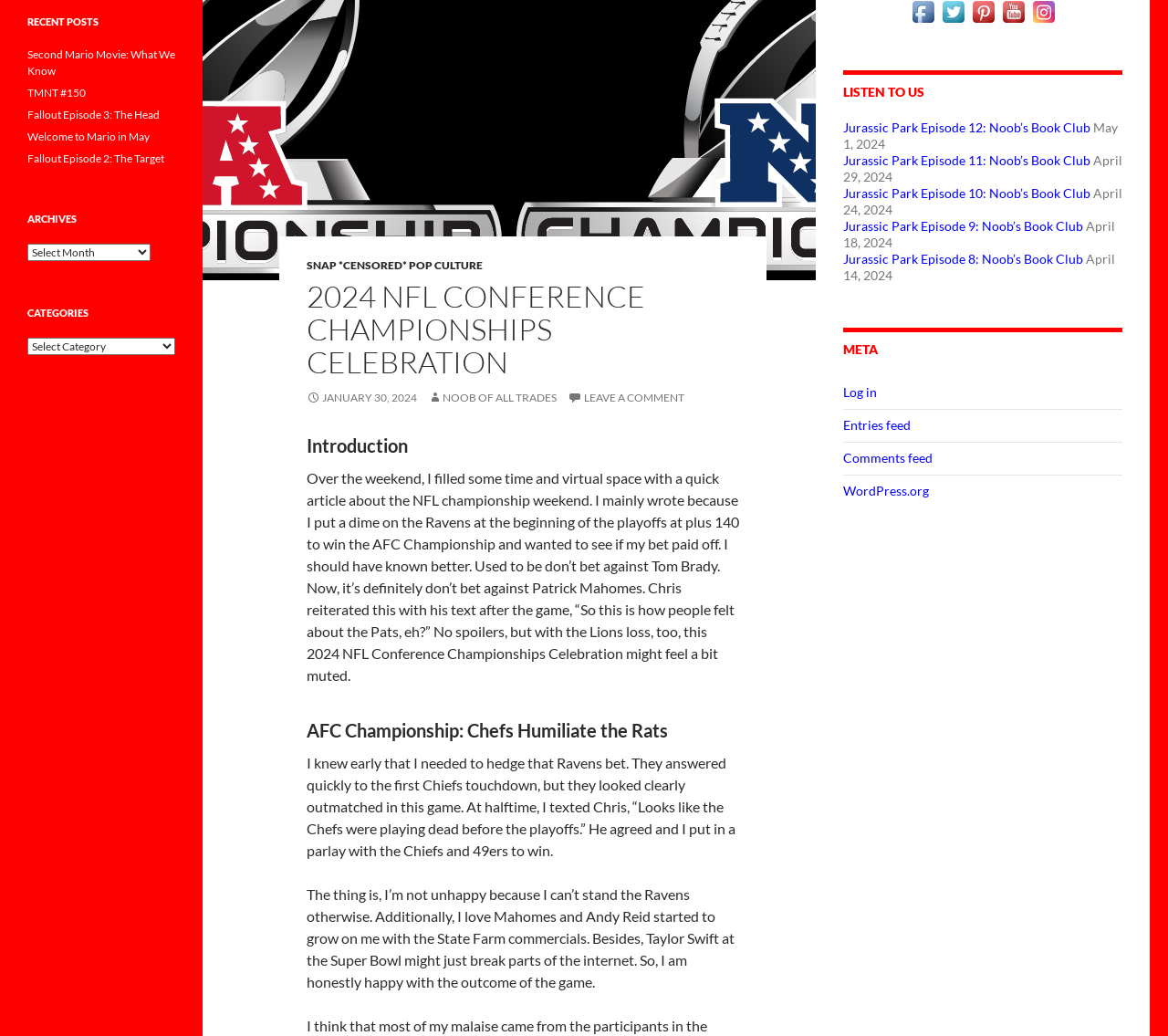Based on the element description "WordPress.org", predict the bounding box coordinates of the UI element.

[0.722, 0.466, 0.795, 0.481]